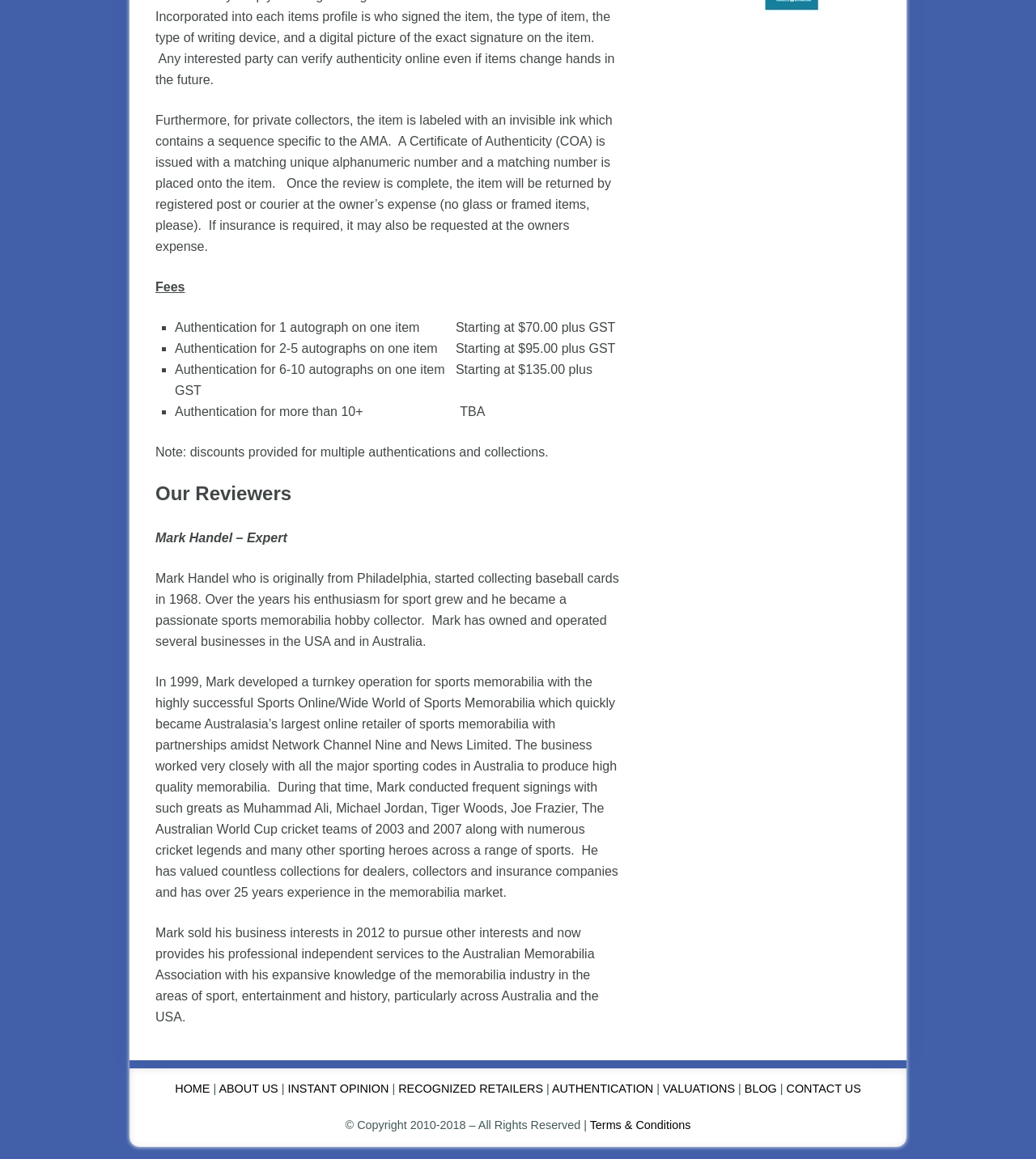Find the bounding box coordinates of the element to click in order to complete the given instruction: "Search for something."

None